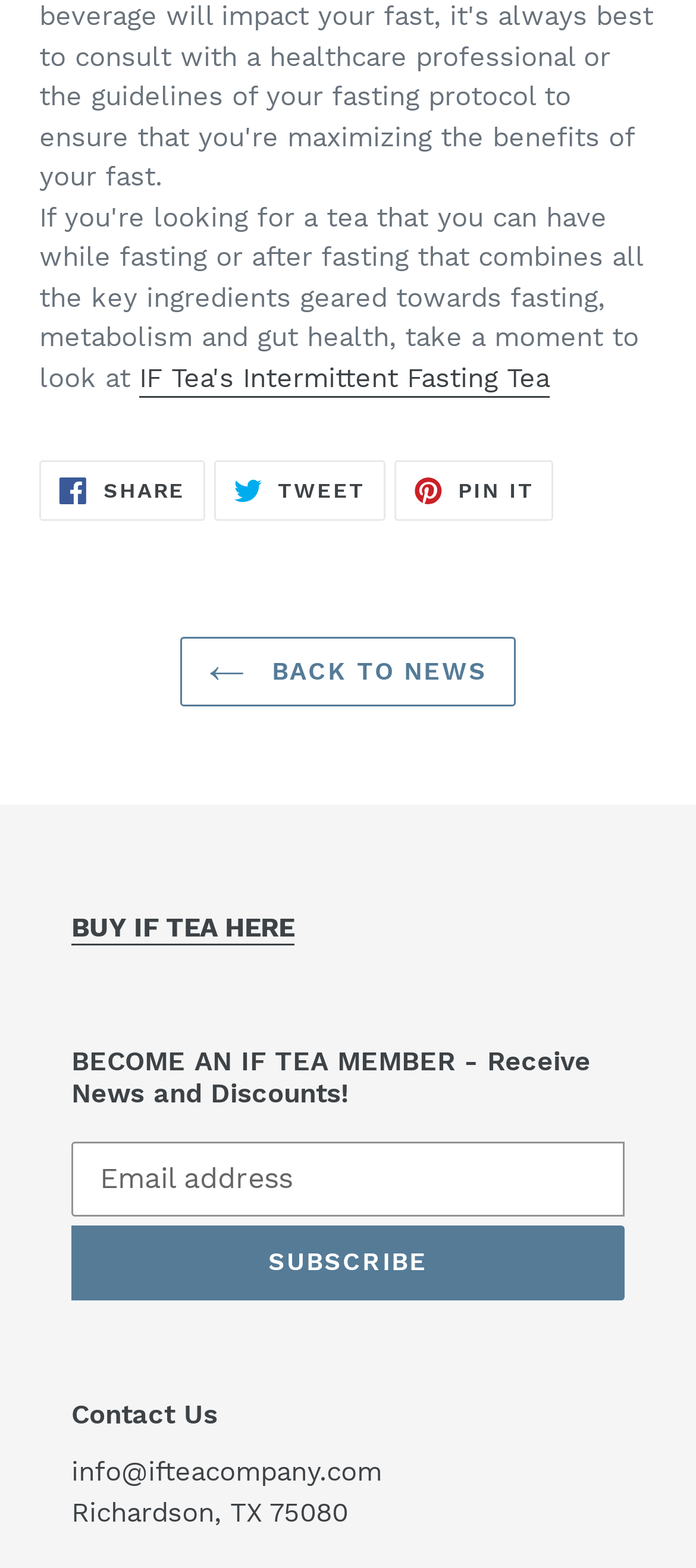Respond to the question below with a single word or phrase: Where is the company located?

Richardson, TX 75080